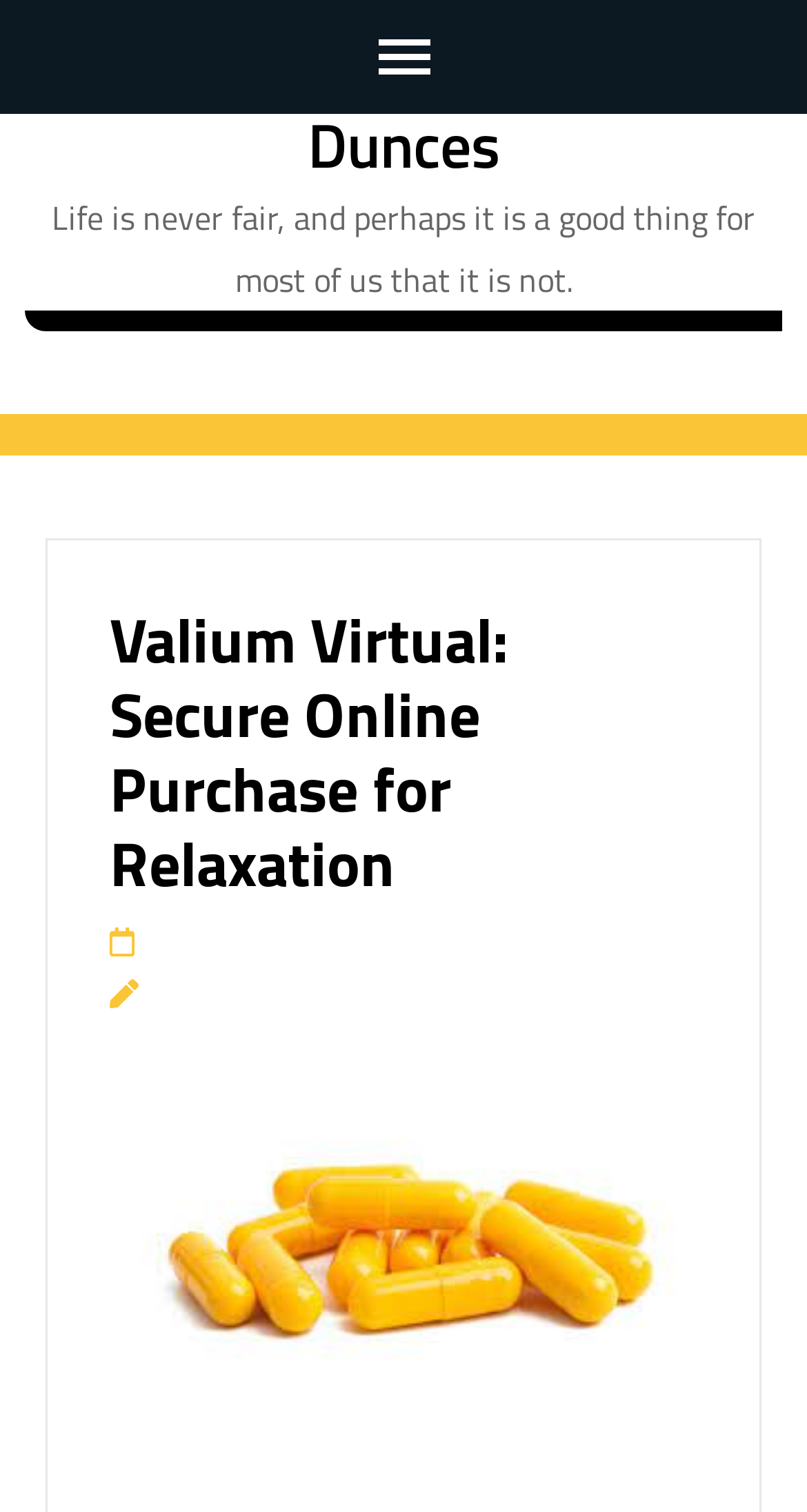Provide a one-word or short-phrase answer to the question:
What is the main topic of the webpage?

Valium Virtual